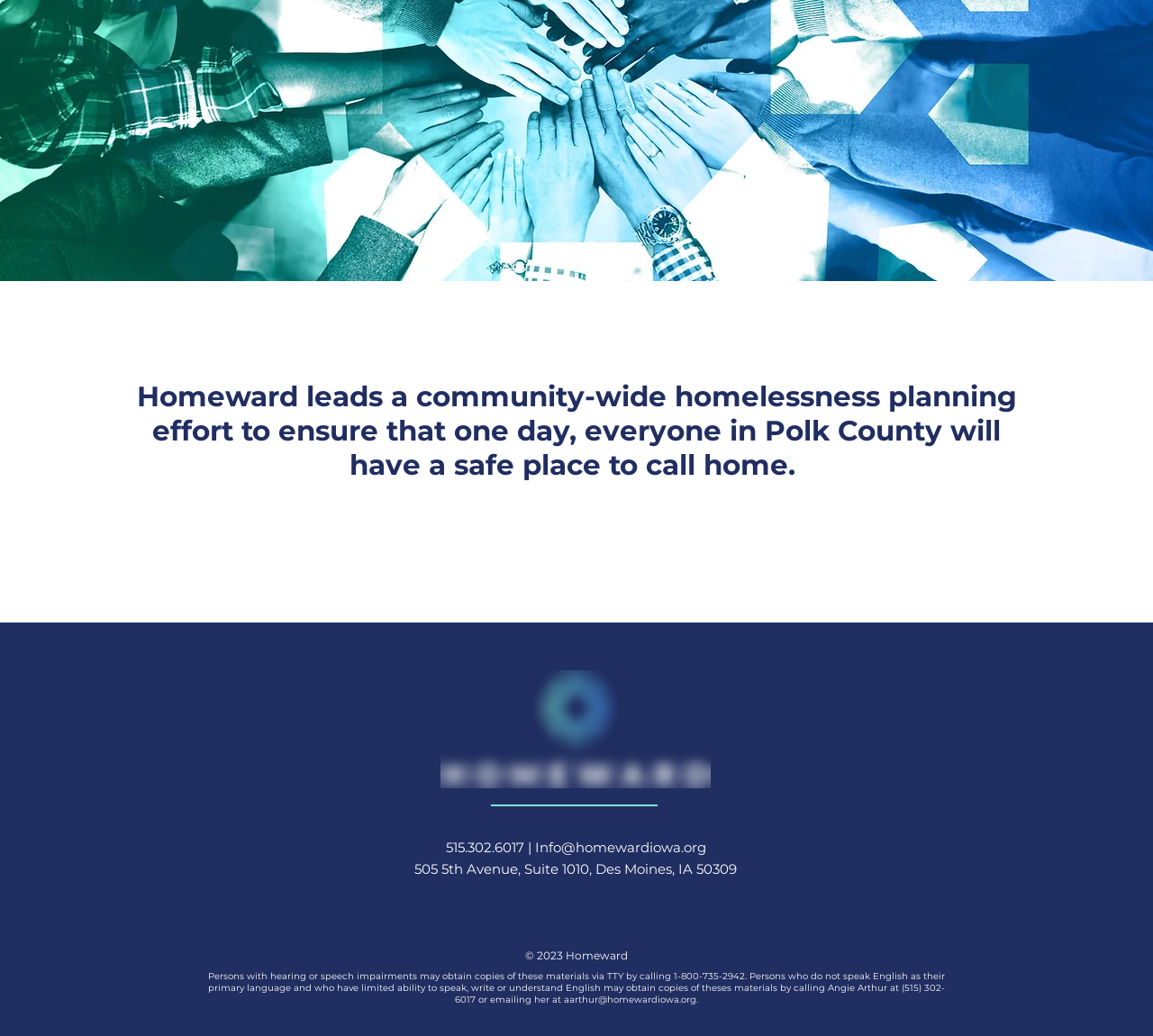Answer the following in one word or a short phrase: 
What is the organization's mission?

Homelessness planning